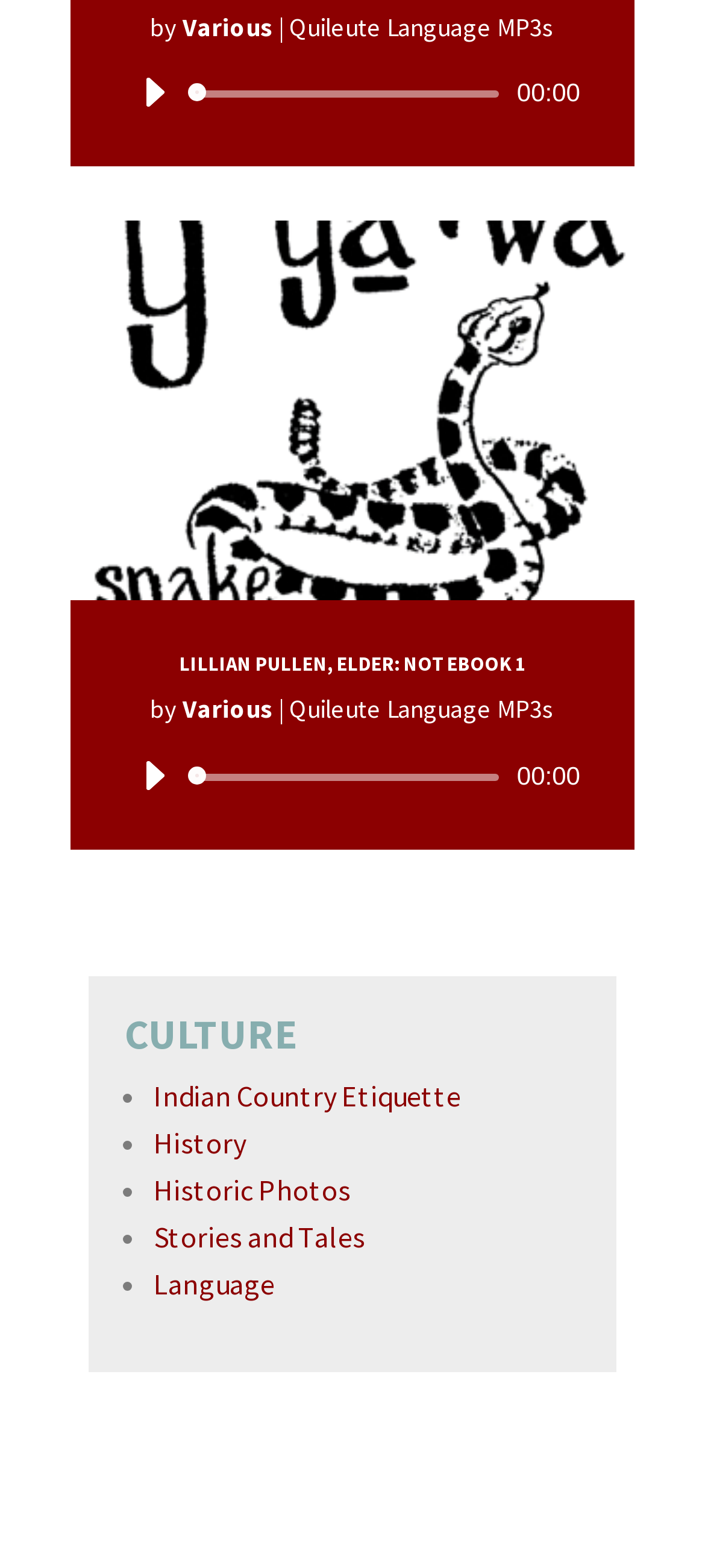How many audio players are on the page?
Answer the question with a detailed explanation, including all necessary information.

The question can be answered by counting the number of 'Audio Player' elements on the webpage, which are two, one below the heading 'LILLIAN PULLEN, ELDER: NOTEBOOK 1' and another below the same heading again.